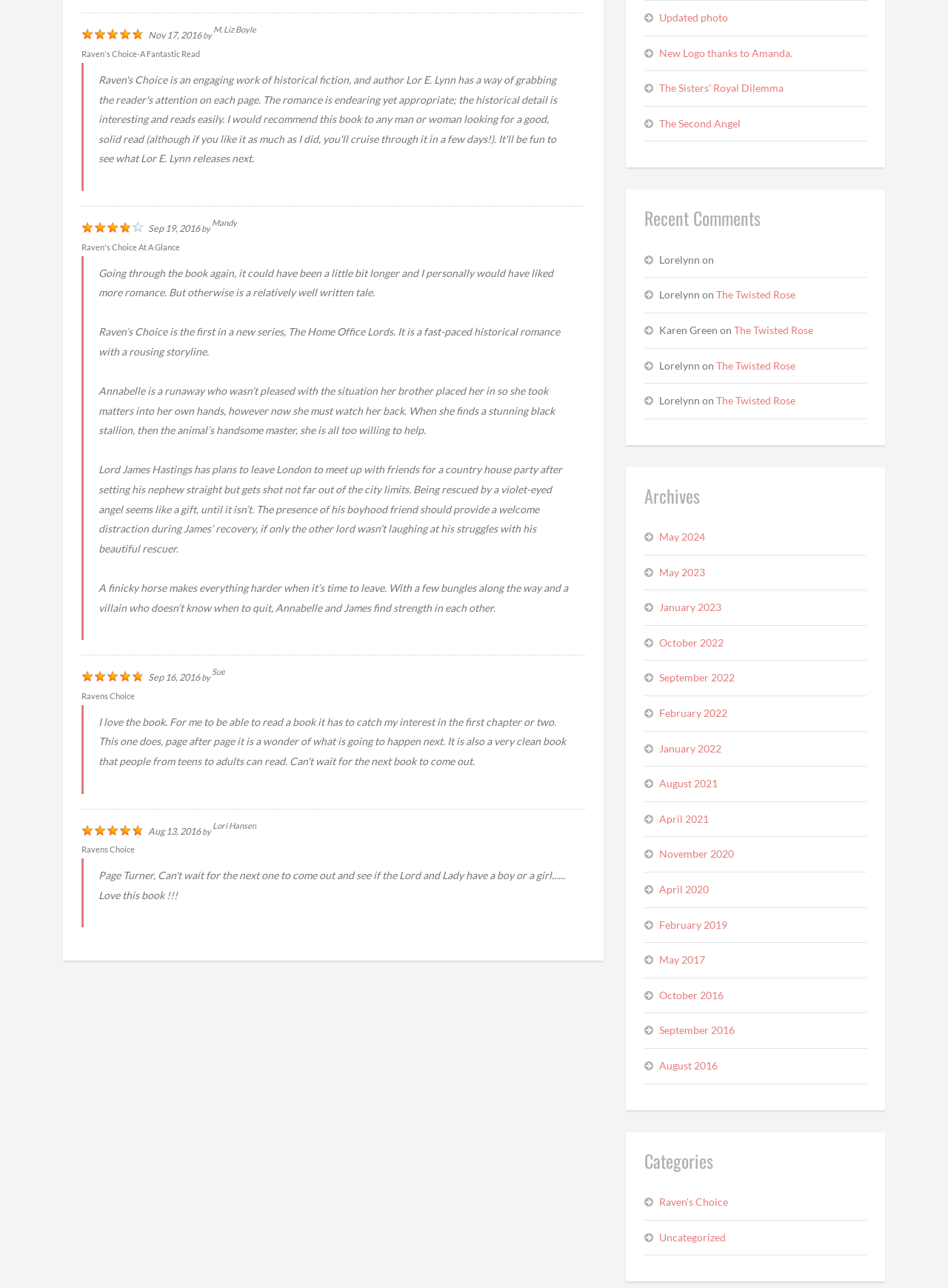Provide the bounding box coordinates for the UI element described in this sentence: "Uncategorized". The coordinates should be four float values between 0 and 1, i.e., [left, top, right, bottom].

[0.695, 0.953, 0.914, 0.968]